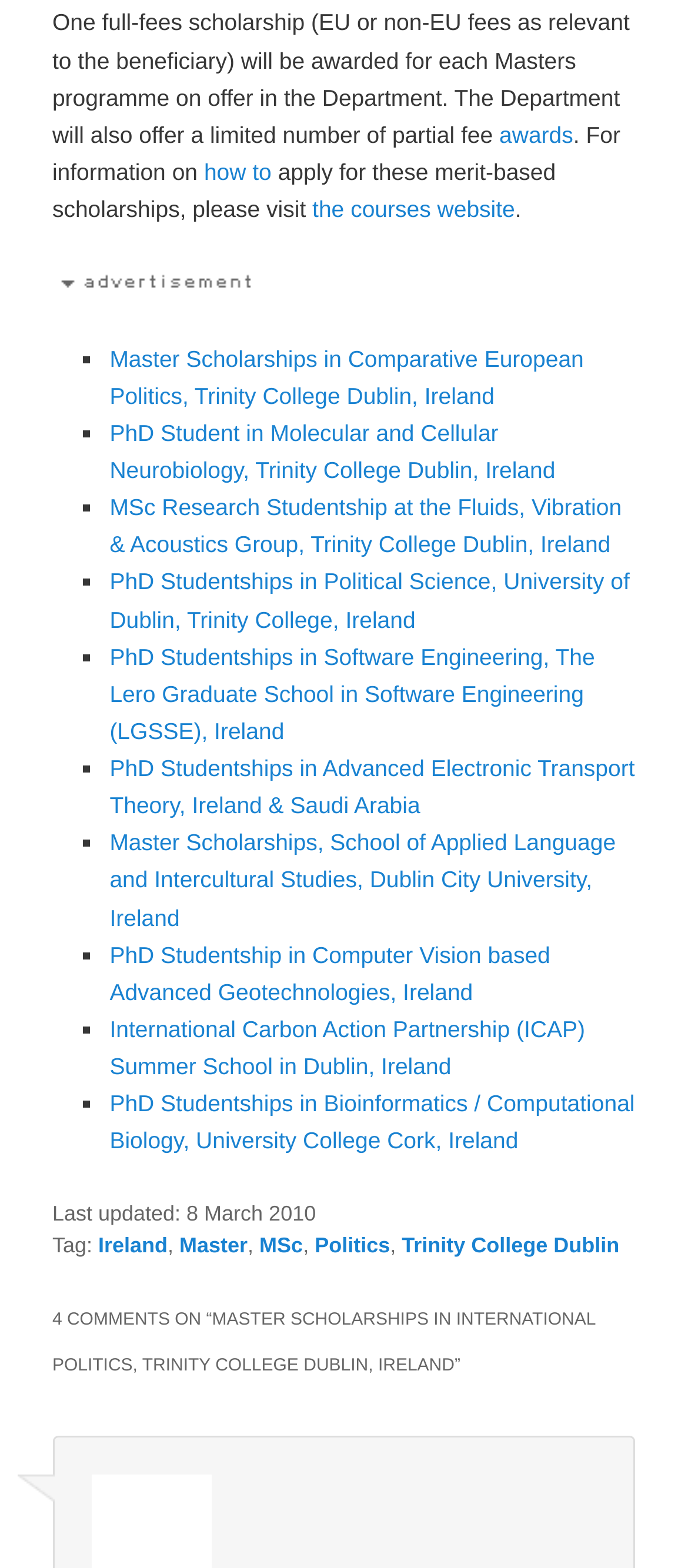Please locate the bounding box coordinates of the element that should be clicked to achieve the given instruction: "check 'Last updated' time".

[0.271, 0.766, 0.459, 0.781]